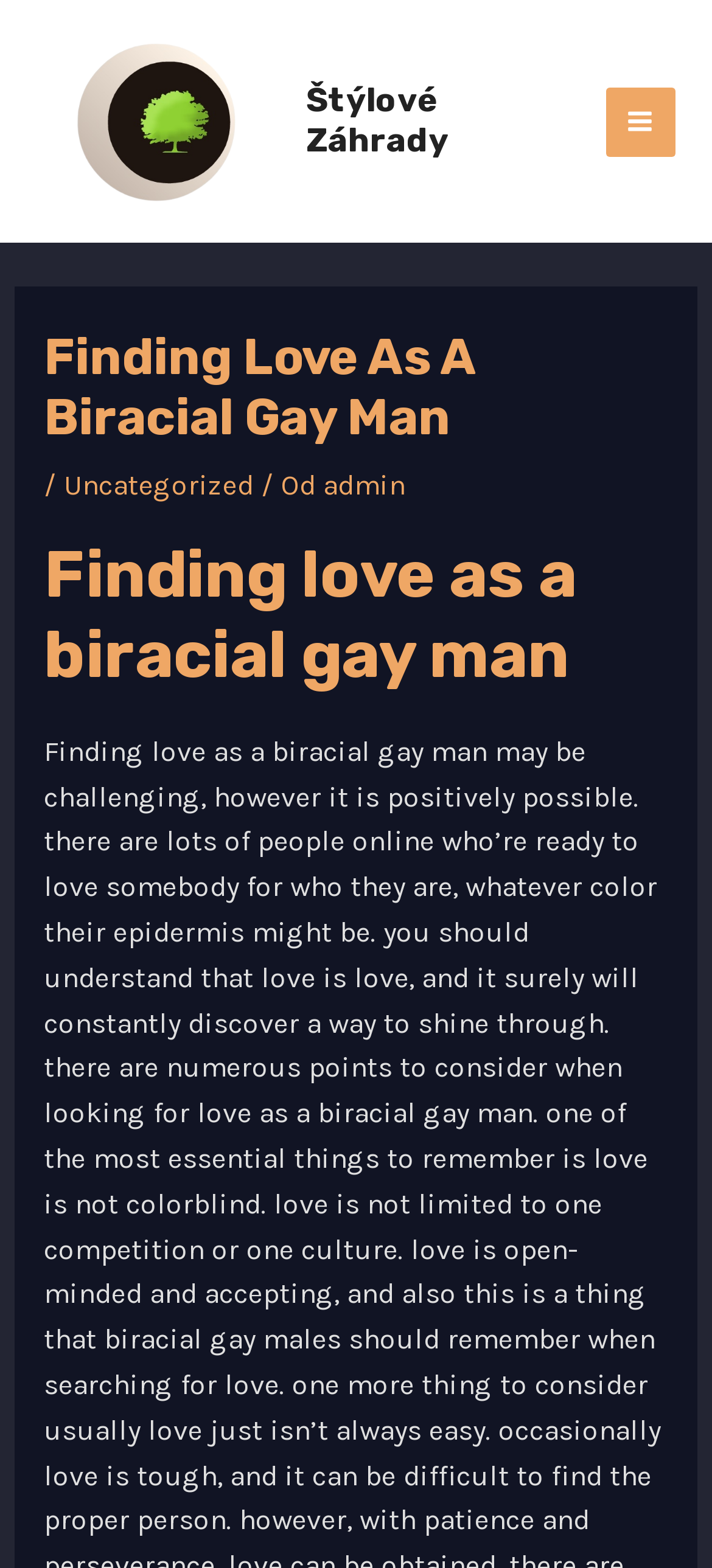Refer to the image and provide an in-depth answer to the question: 
What is the name of the website?

I determined the name of the website by looking at the link element with the text 'Štýlové Záhrady' which is a sibling of the 'MAIN MENU' button and has a higher y-coordinate, indicating it is above the button.